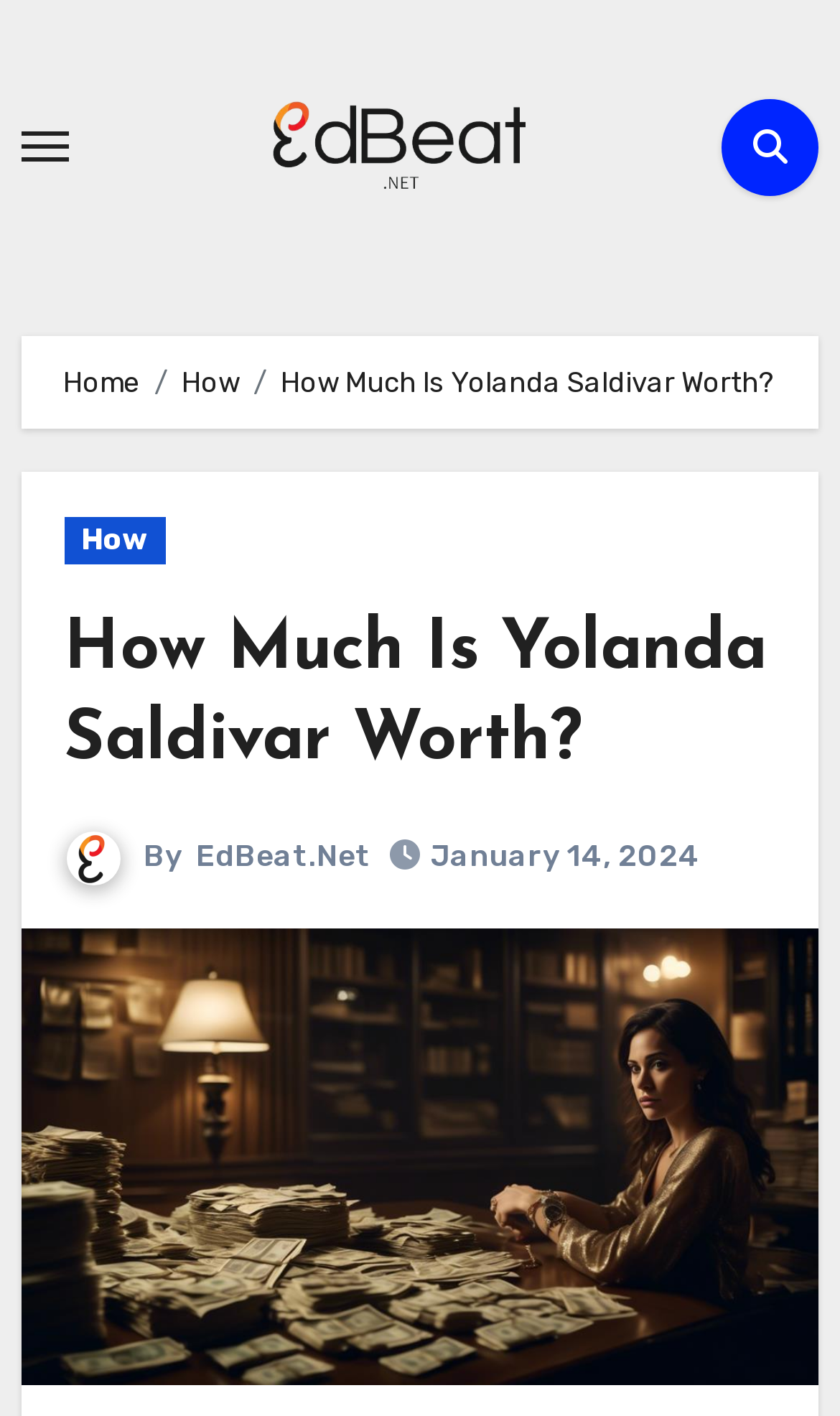When was the article published?
Carefully analyze the image and provide a thorough answer to the question.

The publication date of the article can be found below the title of the article, where it says 'January 14, 2024'.